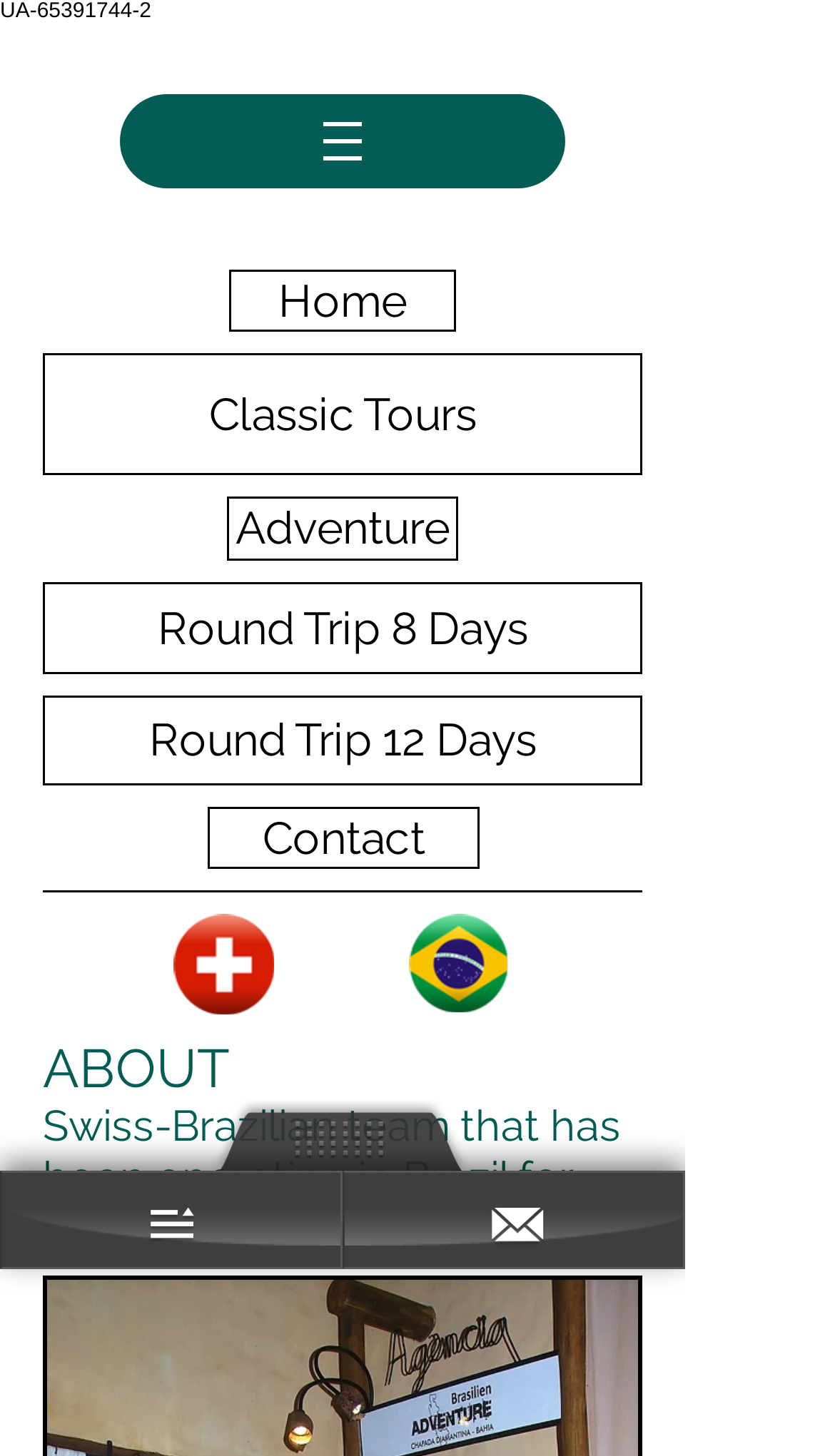Provide a one-word or one-phrase answer to the question:
Is there an image on the webpage?

Yes